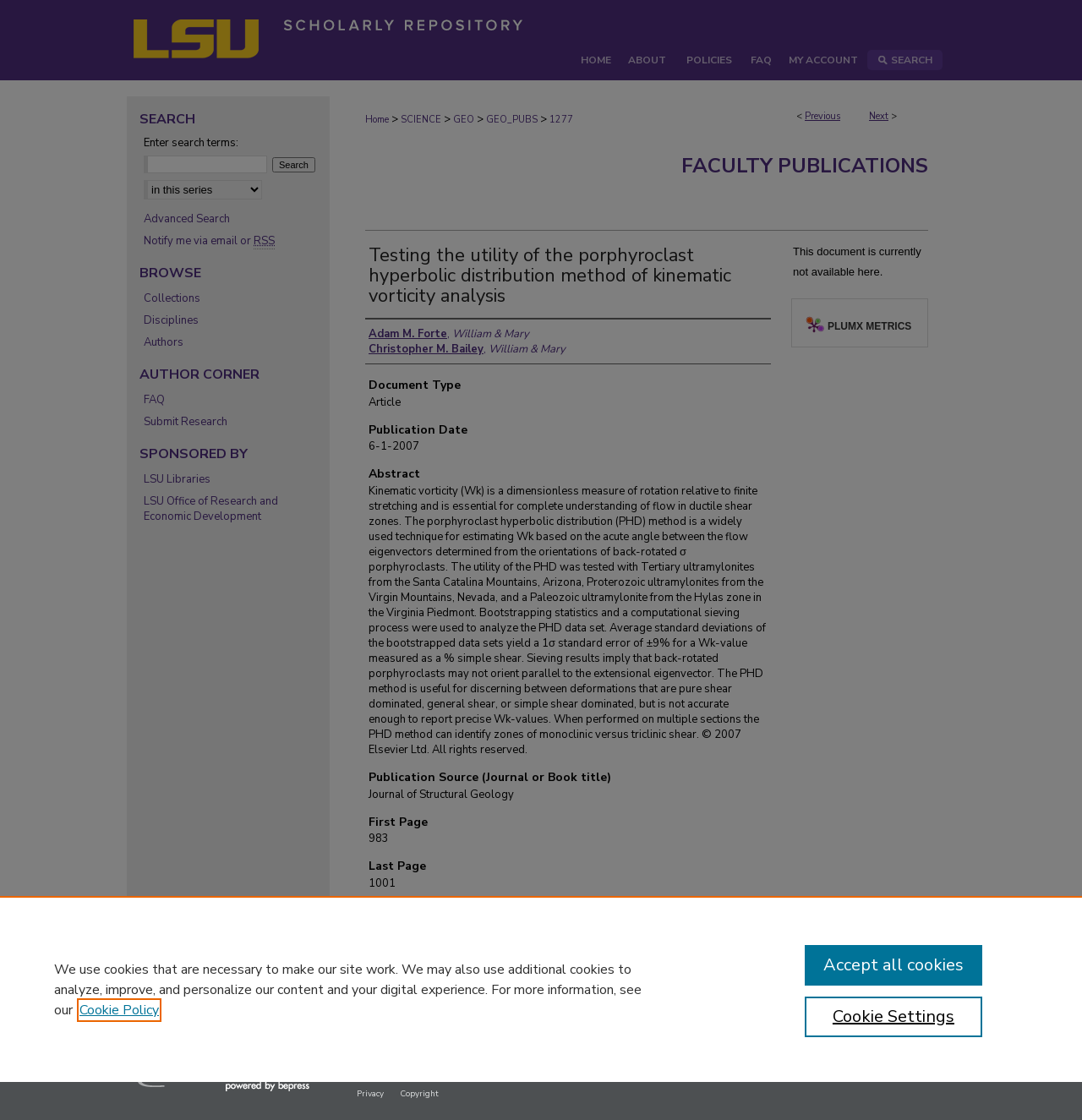What is the journal title of the article?
Please interpret the details in the image and answer the question thoroughly.

I found the journal title by looking at the section labeled 'Publication Source (Journal or Book title)', where the journal title is displayed.